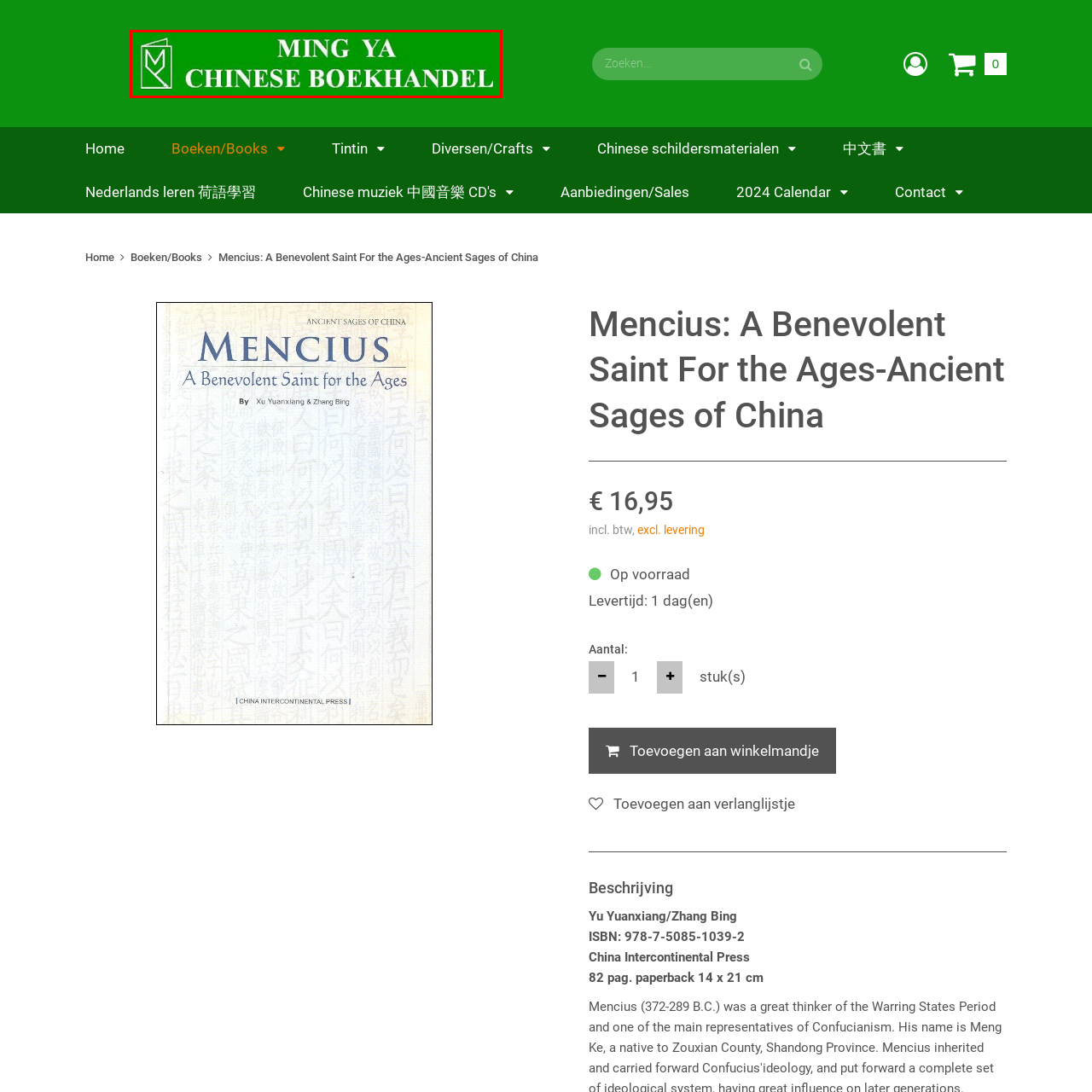What is the color of the typography on the logo?
Focus on the area within the red boundary in the image and answer the question with one word or a short phrase.

White